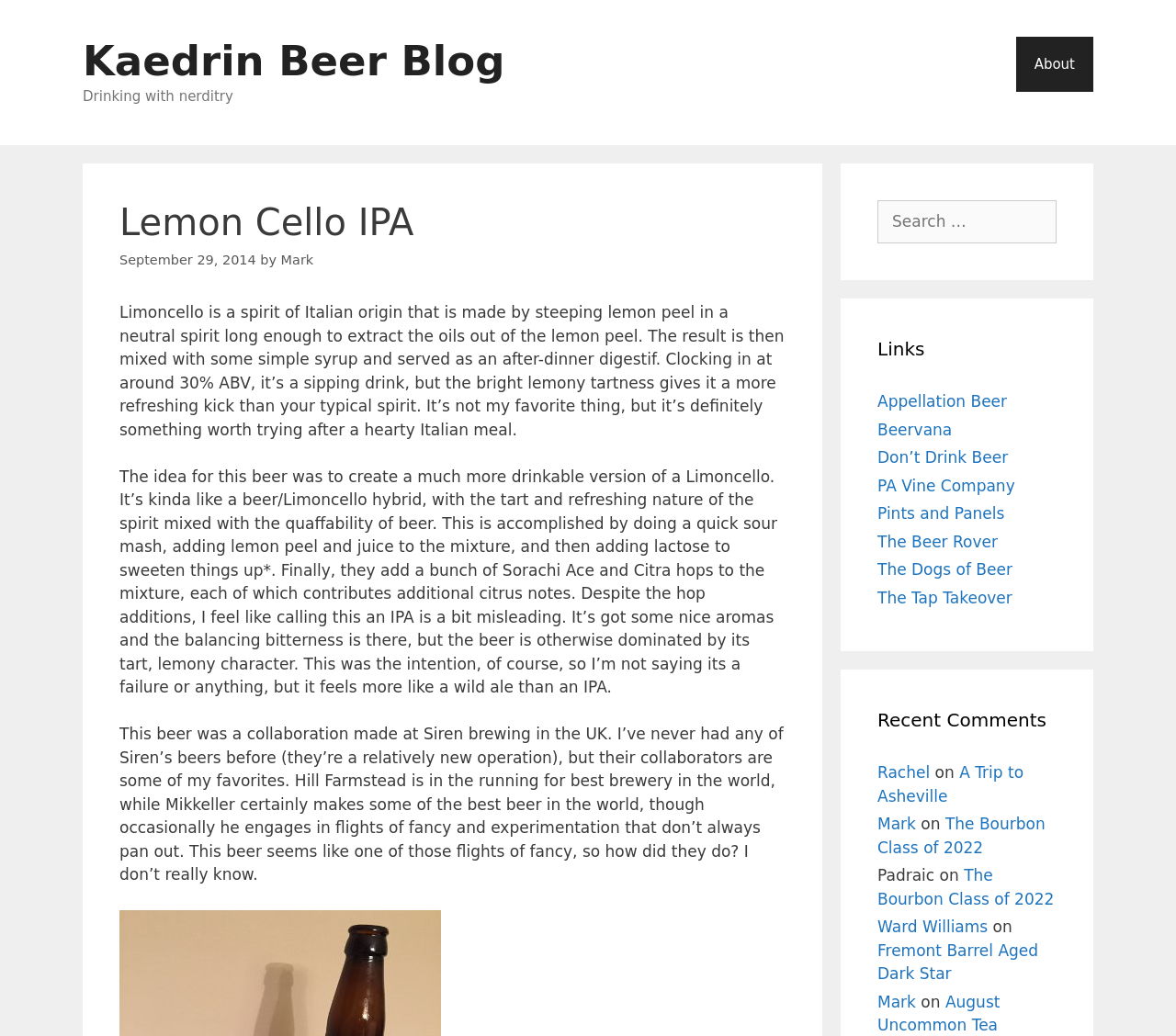Locate the bounding box coordinates of the clickable region necessary to complete the following instruction: "view latest post '2023: My year in outfits'". Provide the coordinates in the format of four float numbers between 0 and 1, i.e., [left, top, right, bottom].

None